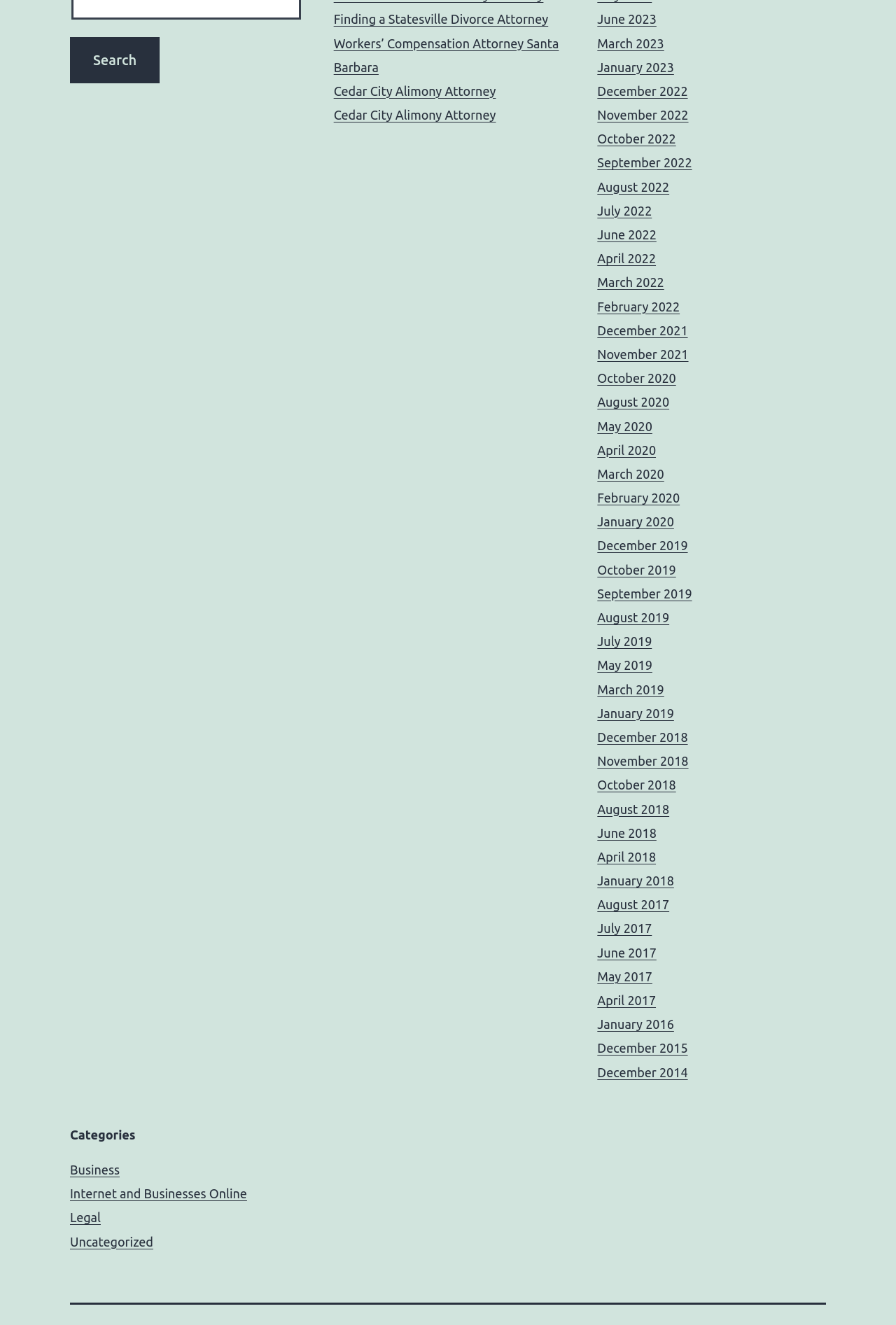What is the purpose of the 'Search' button?
Based on the image, please offer an in-depth response to the question.

The 'Search' button is located at the top left corner of the webpage, and its purpose is to allow users to search for specific content within the website.